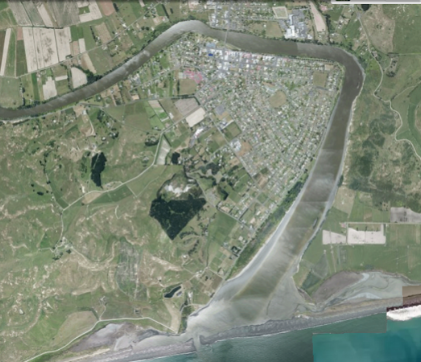Are there roads in the town?
Kindly offer a comprehensive and detailed response to the question.

The infrastructure of the town is visible in the image, including roads that connect the different parts of the town, residential areas, and agricultural lands.